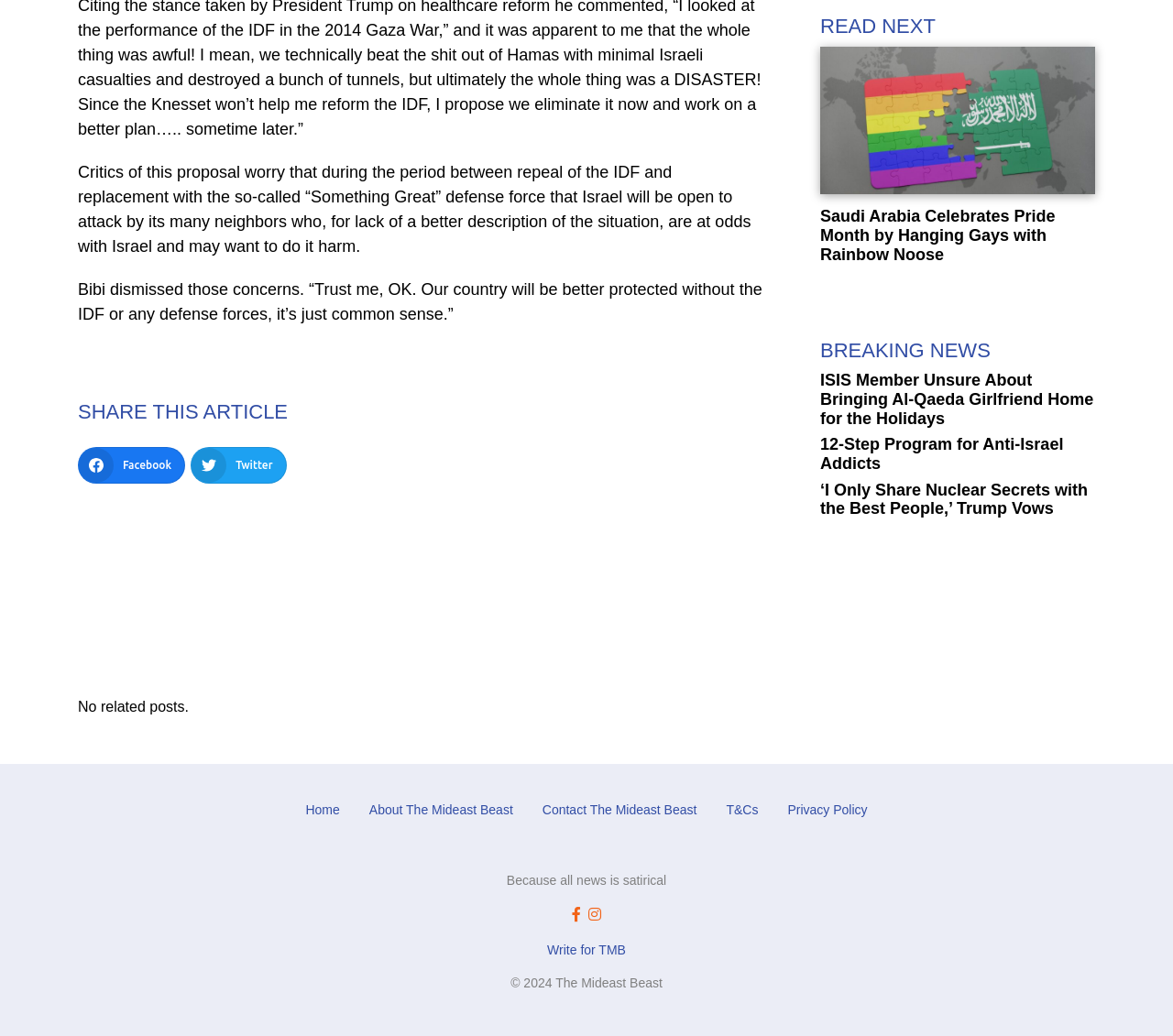Answer with a single word or phrase: 
What is the copyright year of the website?

2024